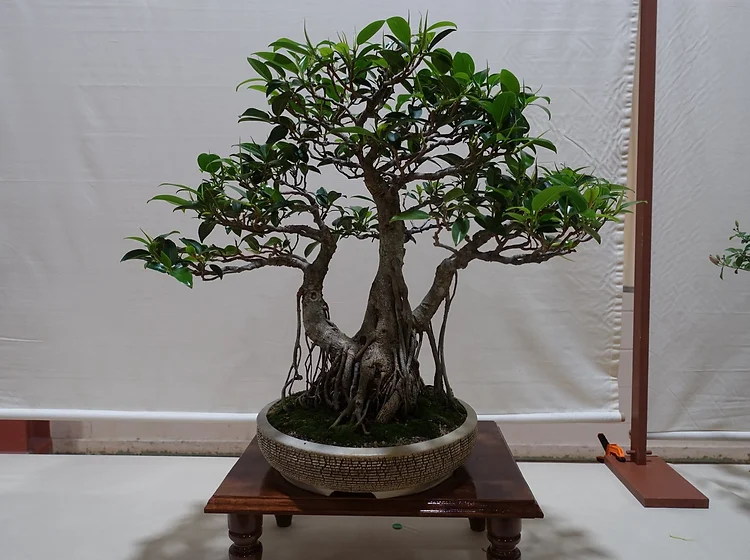Explain the content of the image in detail.

This image showcases a beautifully crafted bonsai tree, specifically a Ficus obliqua, commonly known as the Small Leaved Fig. The tree features a striking form with its intricate branching structure and lush, glossy green leaves, which are small and elliptical. The bonsai is displayed in a round ceramic pot that complements its elegant shape, resting on a wooden stand that highlights its artistic presentation. The background is intentionally muted, drawing attention to the tree's detailed texture and the impressive gnarled roots that contribute to its character. This species is celebrated not only for its aesthetic appeal but also for its adaptability, making it a popular choice among bonsai enthusiasts.